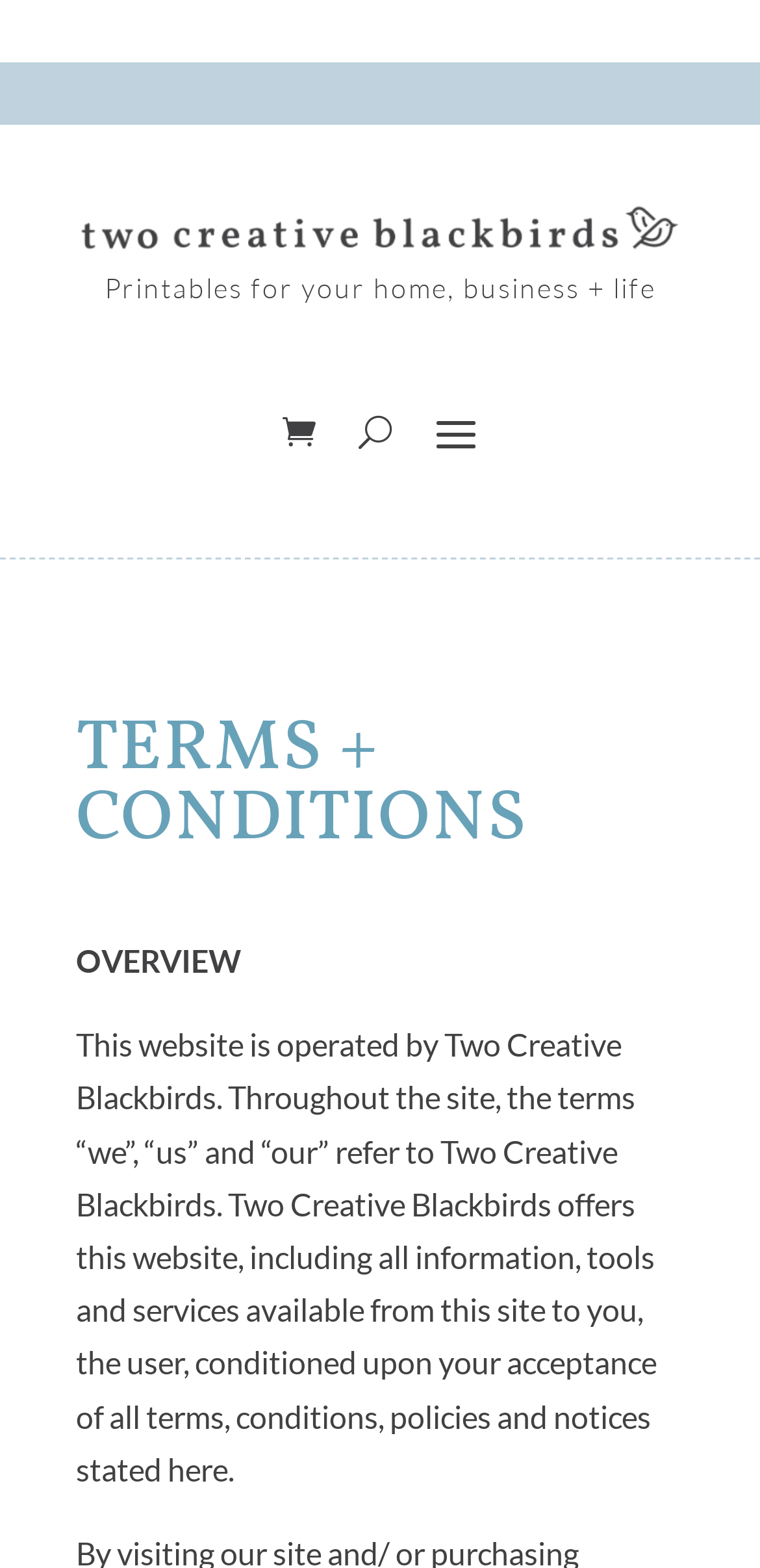What is the purpose of the website?
Please provide a comprehensive answer based on the visual information in the image.

I inferred this by reading the heading 'Printables for your home, business + life' and understanding that the website is offering some kind of resources or services related to printables.